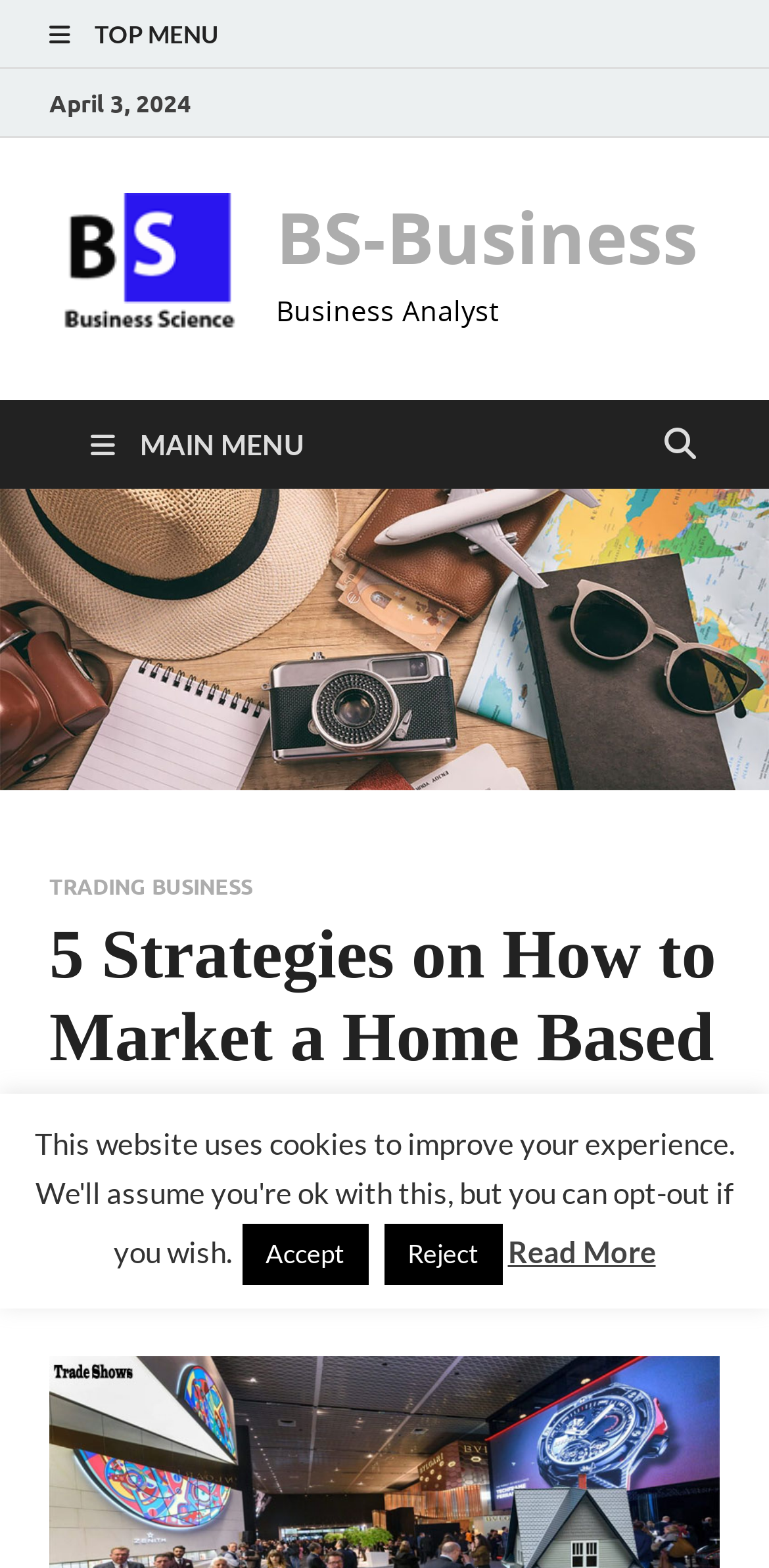Please locate the bounding box coordinates of the element that needs to be clicked to achieve the following instruction: "read more about the article". The coordinates should be four float numbers between 0 and 1, i.e., [left, top, right, bottom].

[0.66, 0.787, 0.853, 0.809]